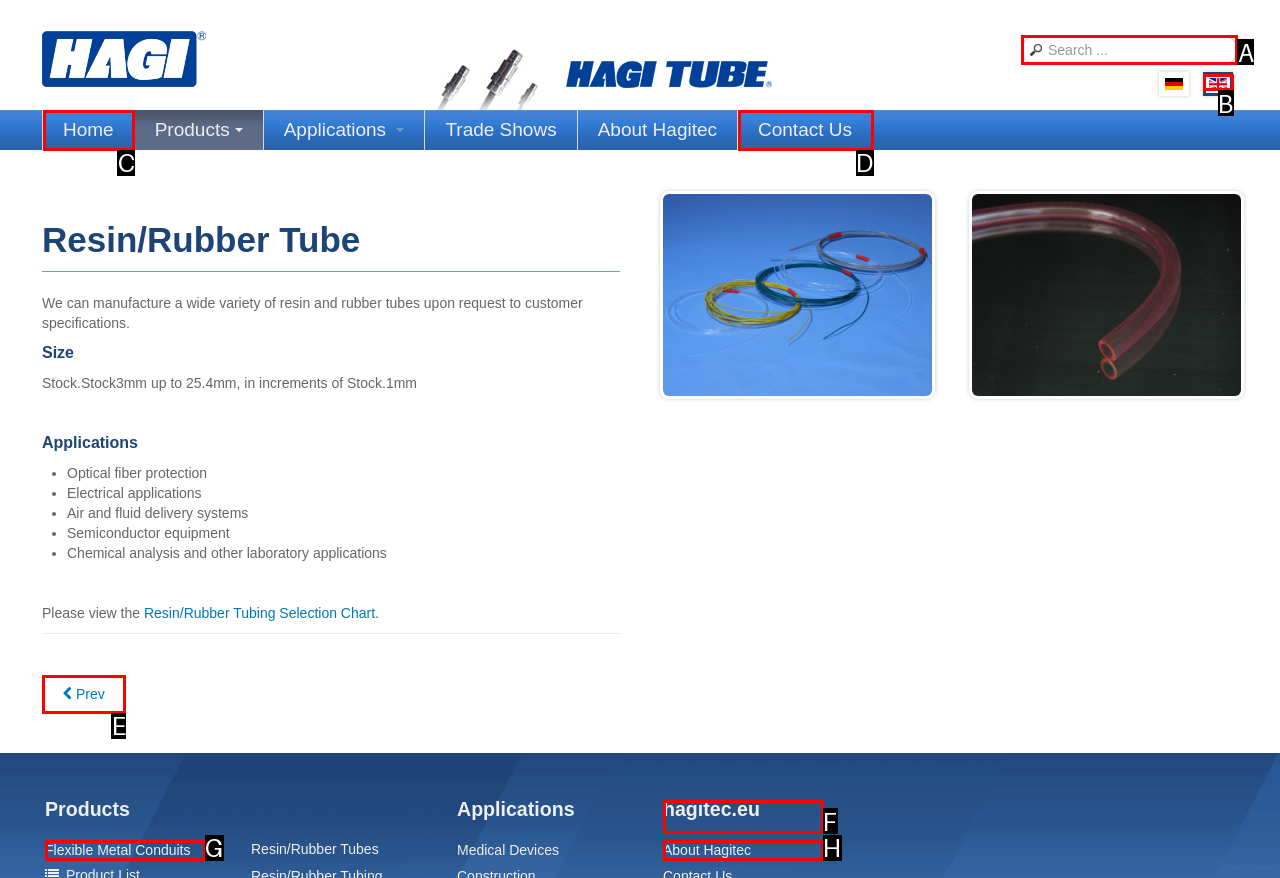Please indicate which HTML element to click in order to fulfill the following task: Search for a product Respond with the letter of the chosen option.

A